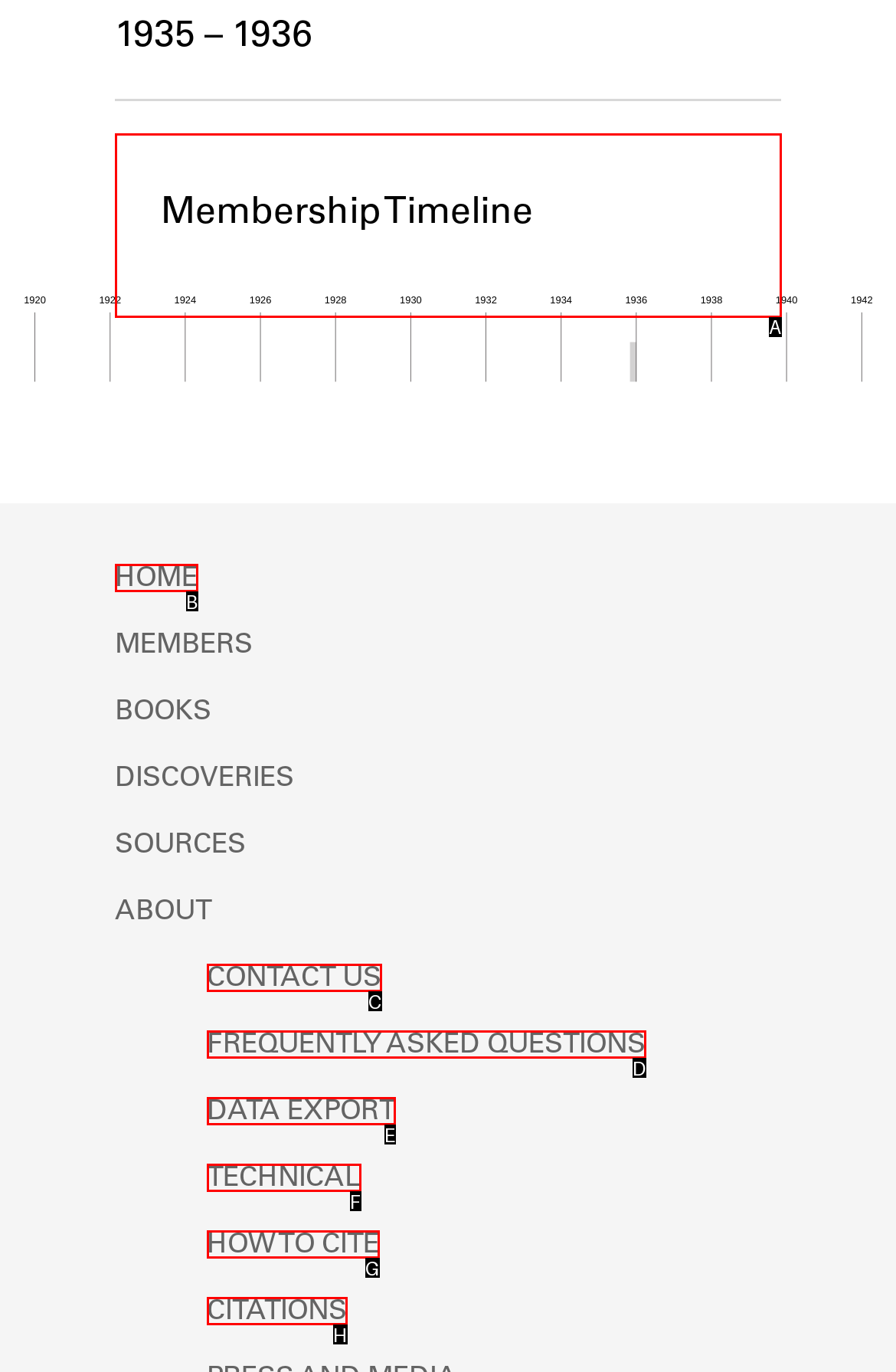Point out the option that best suits the description: How to Cite
Indicate your answer with the letter of the selected choice.

G